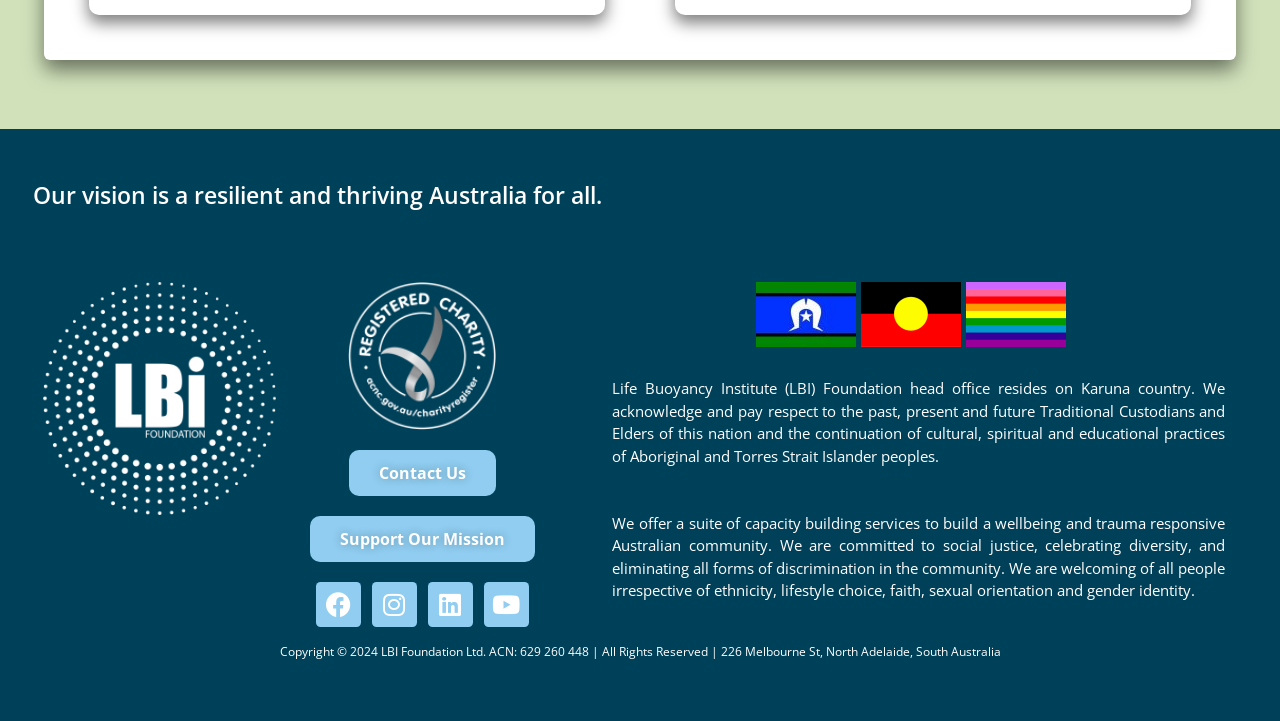Using the webpage screenshot, find the UI element described by Contact Us. Provide the bounding box coordinates in the format (top-left x, top-left y, bottom-right x, bottom-right y), ensuring all values are floating point numbers between 0 and 1.

[0.272, 0.625, 0.387, 0.688]